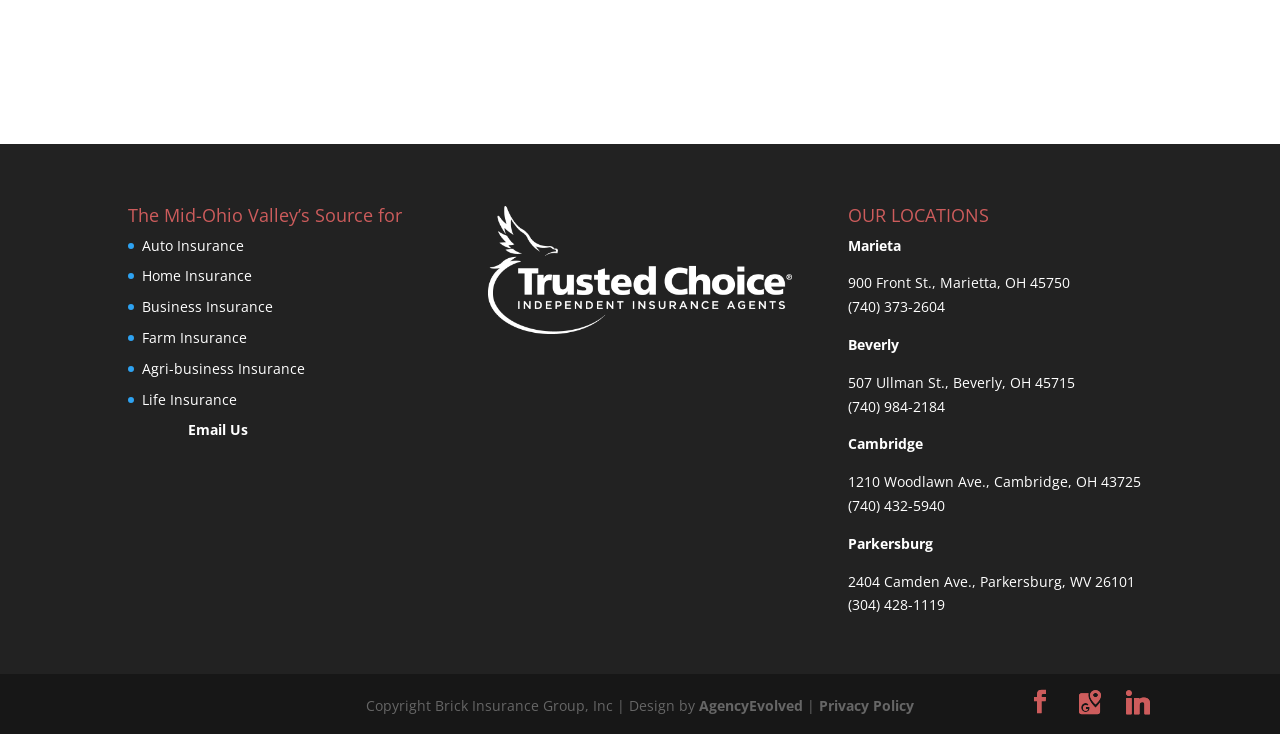What is the address of the Cambridge location?
Based on the screenshot, respond with a single word or phrase.

1210 Woodlawn Ave., Cambridge, OH 43725